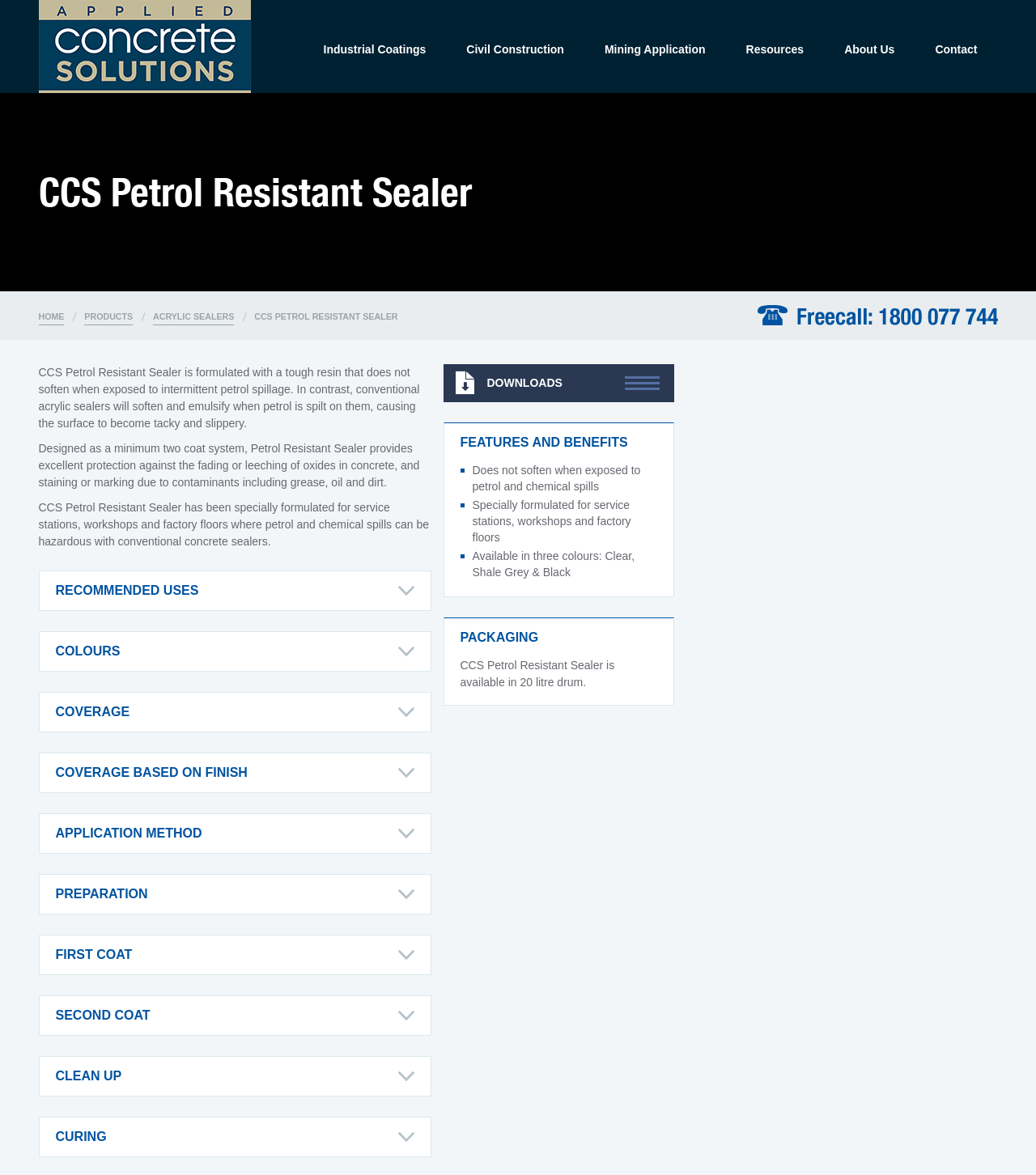Respond with a single word or short phrase to the following question: 
What is the packaging size of CCS Petrol Resistant Sealer?

20 litre drum